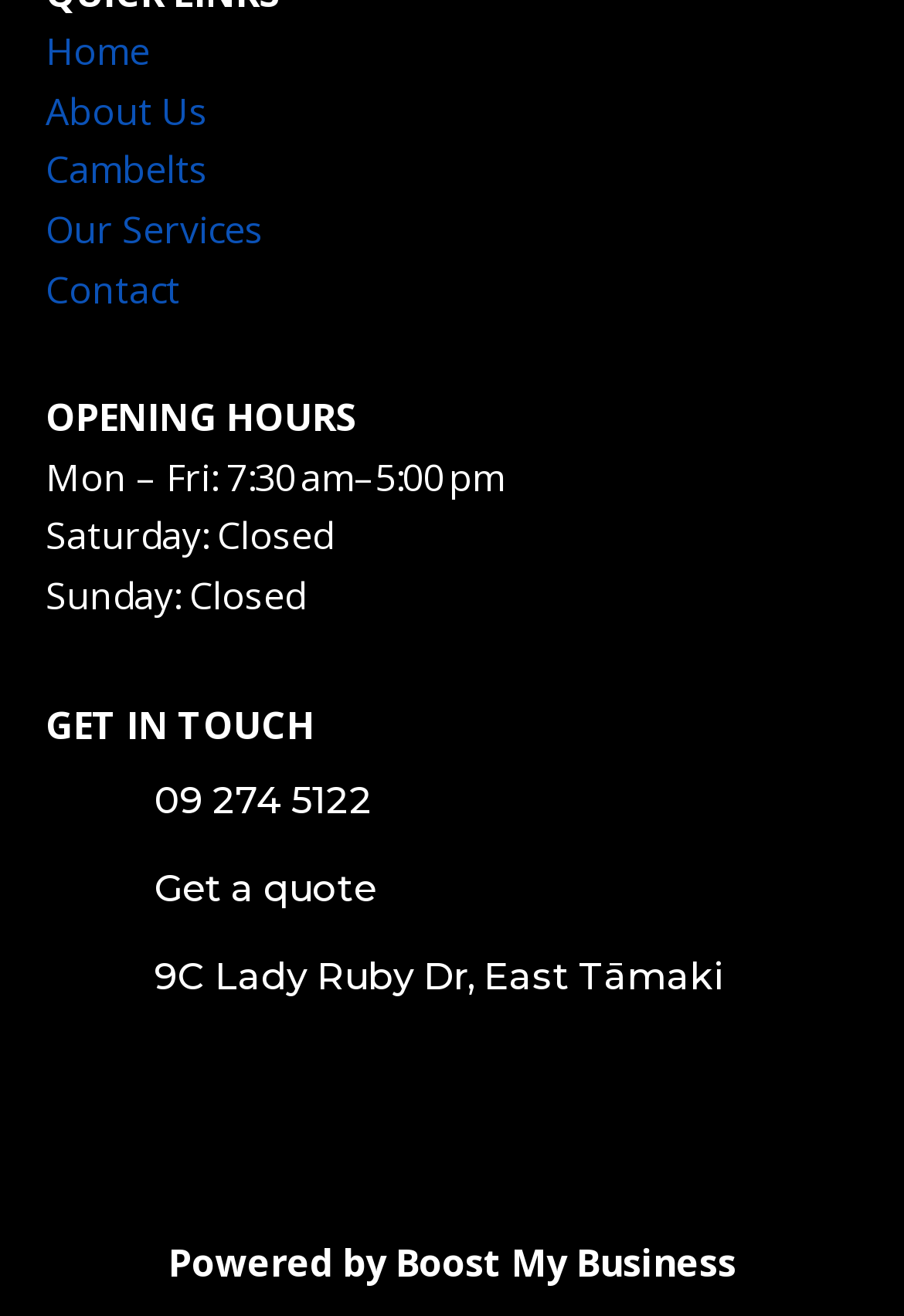Please answer the following question as detailed as possible based on the image: 
Is the business open on Saturday?

I checked the opening hours section on the webpage and found that Saturday is listed as 'Closed', indicating that the business is not open on Saturdays.